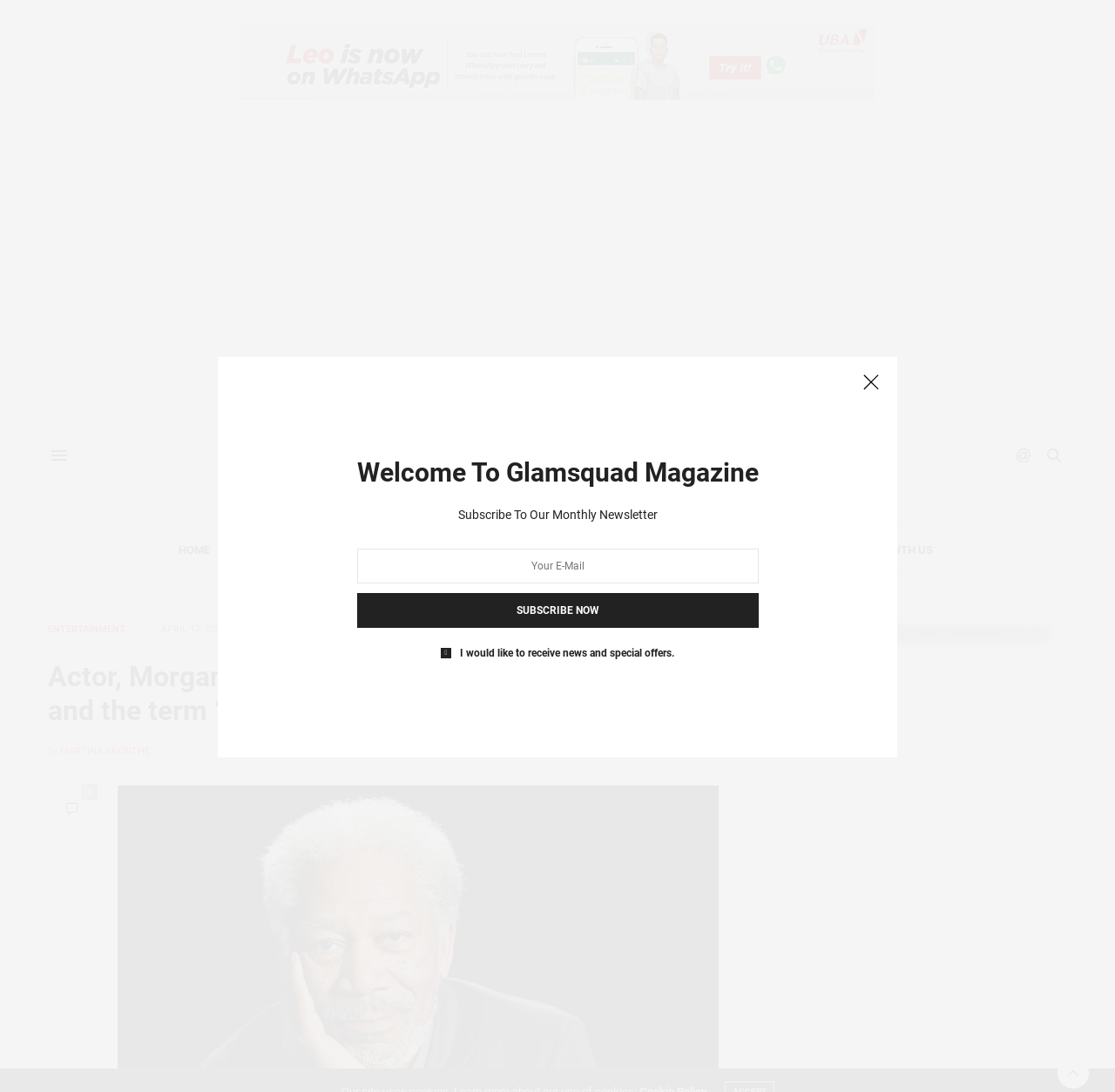Please predict the bounding box coordinates of the element's region where a click is necessary to complete the following instruction: "Scroll to the top of the page". The coordinates should be represented by four float numbers between 0 and 1, i.e., [left, top, right, bottom].

[0.948, 0.968, 0.977, 0.997]